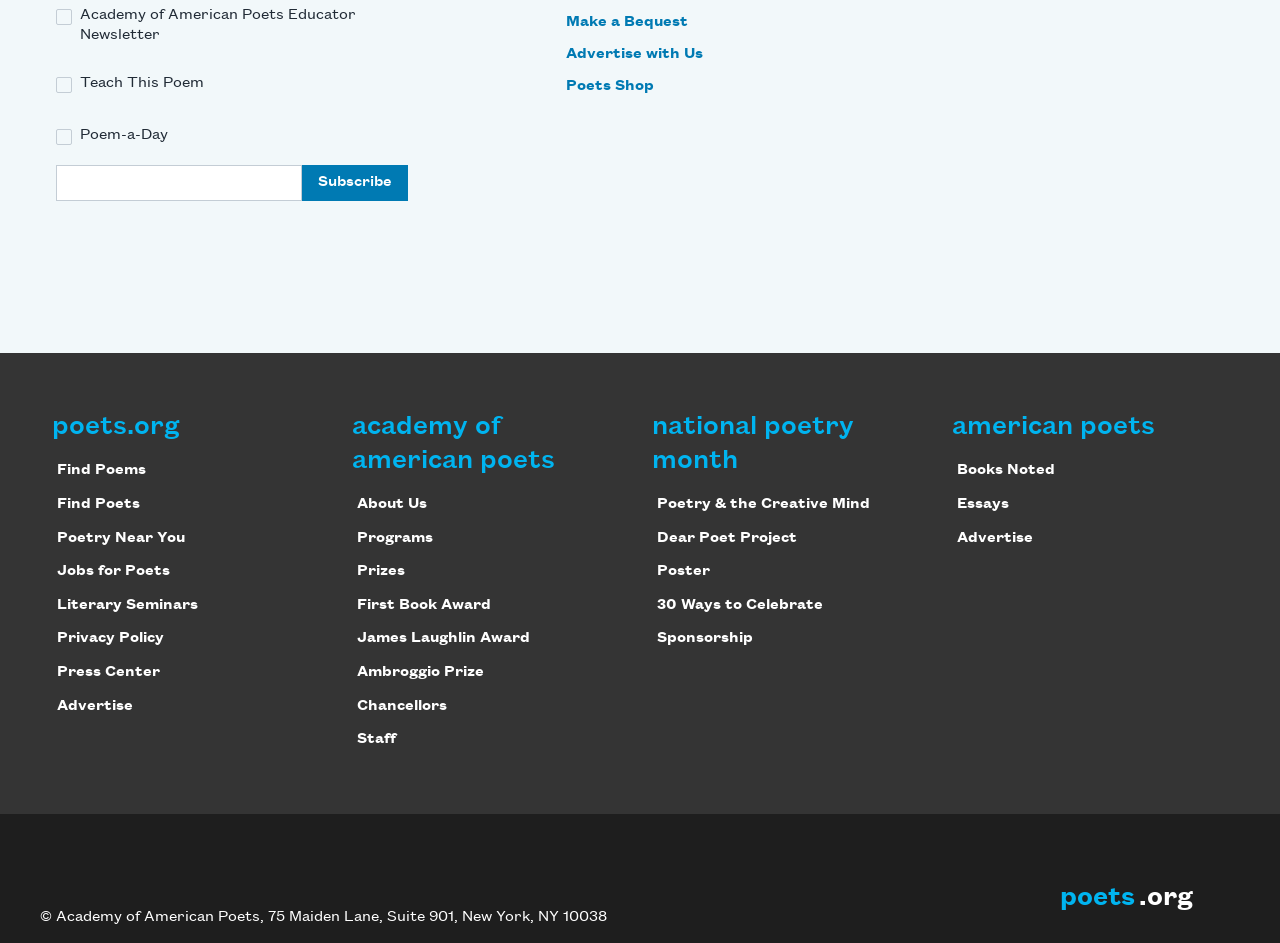Locate the bounding box coordinates of the clickable part needed for the task: "Learn about Academy of American Poets".

[0.275, 0.437, 0.434, 0.503]